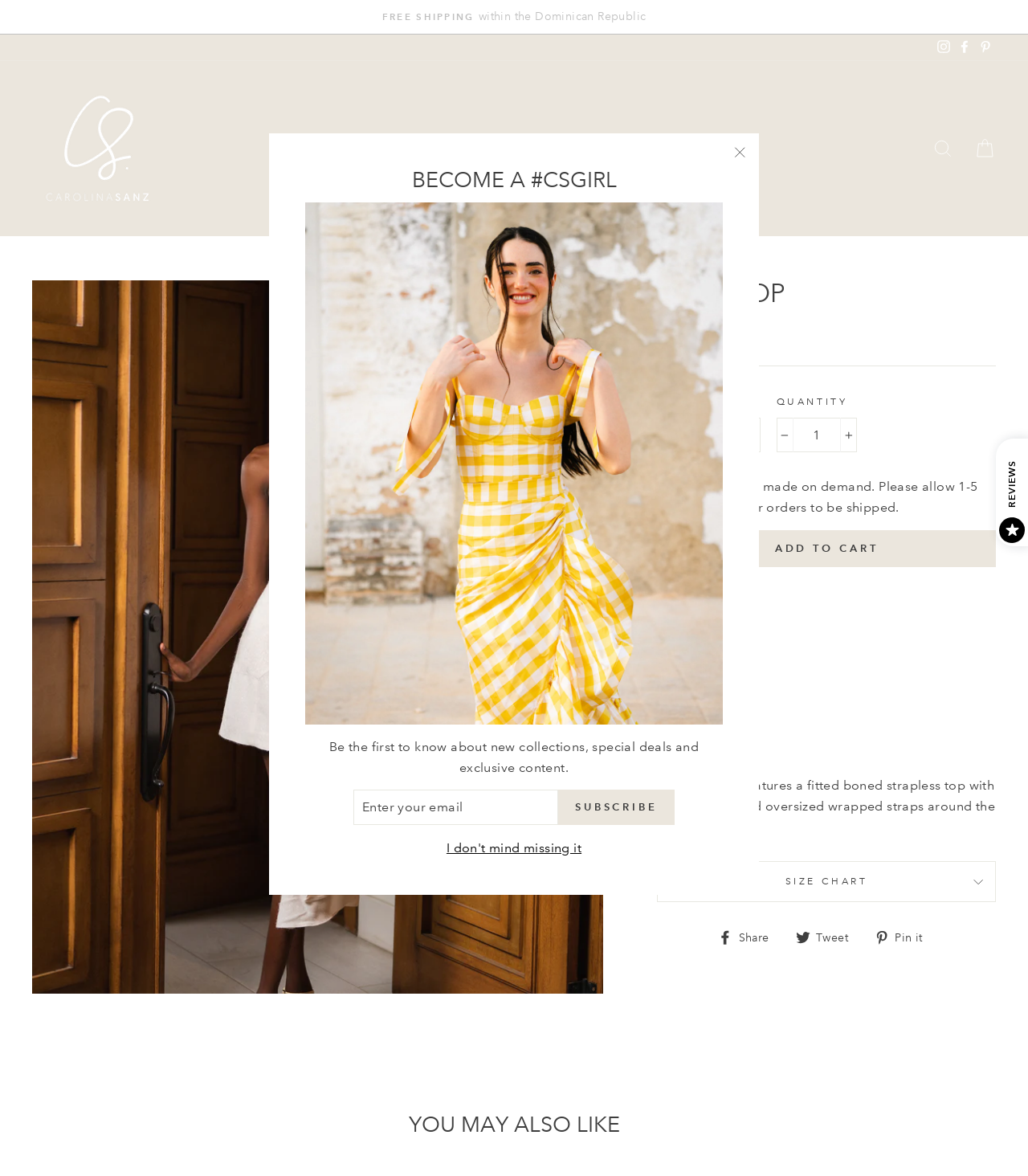Specify the bounding box coordinates of the area to click in order to follow the given instruction: "Subscribe to newsletter."

[0.543, 0.672, 0.656, 0.701]